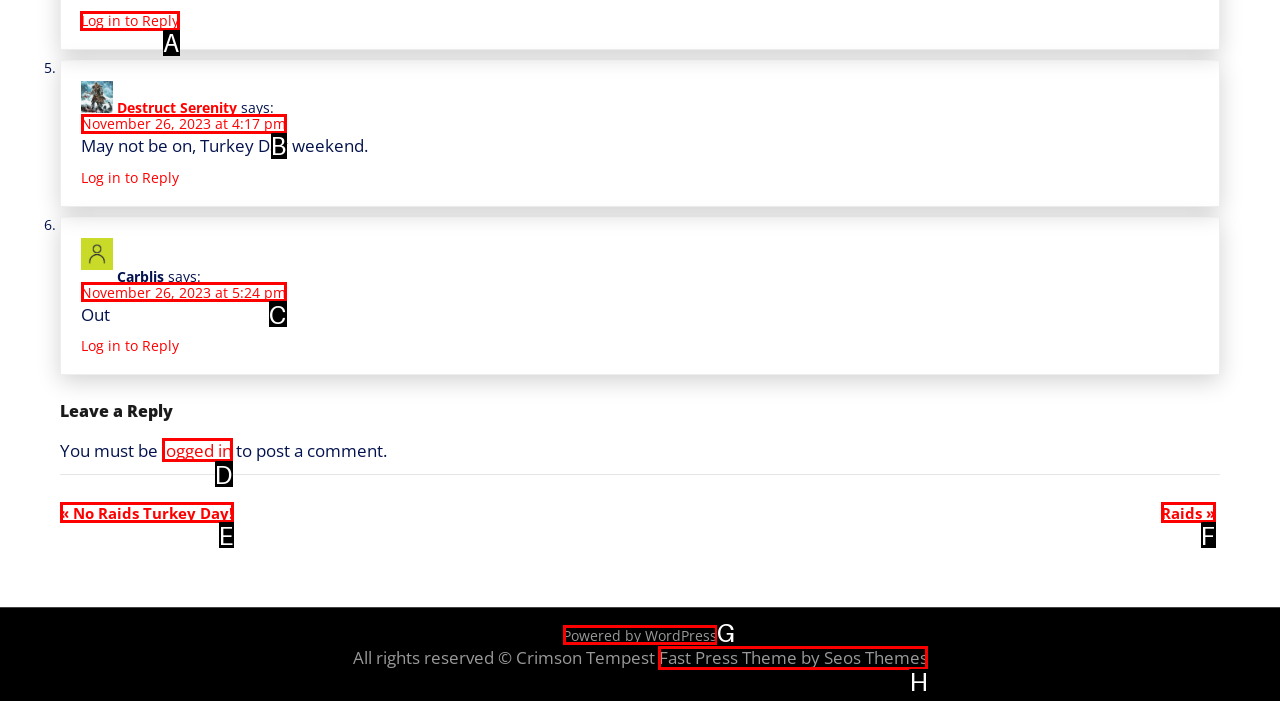Select the correct HTML element to complete the following task: Log in to reply
Provide the letter of the choice directly from the given options.

A